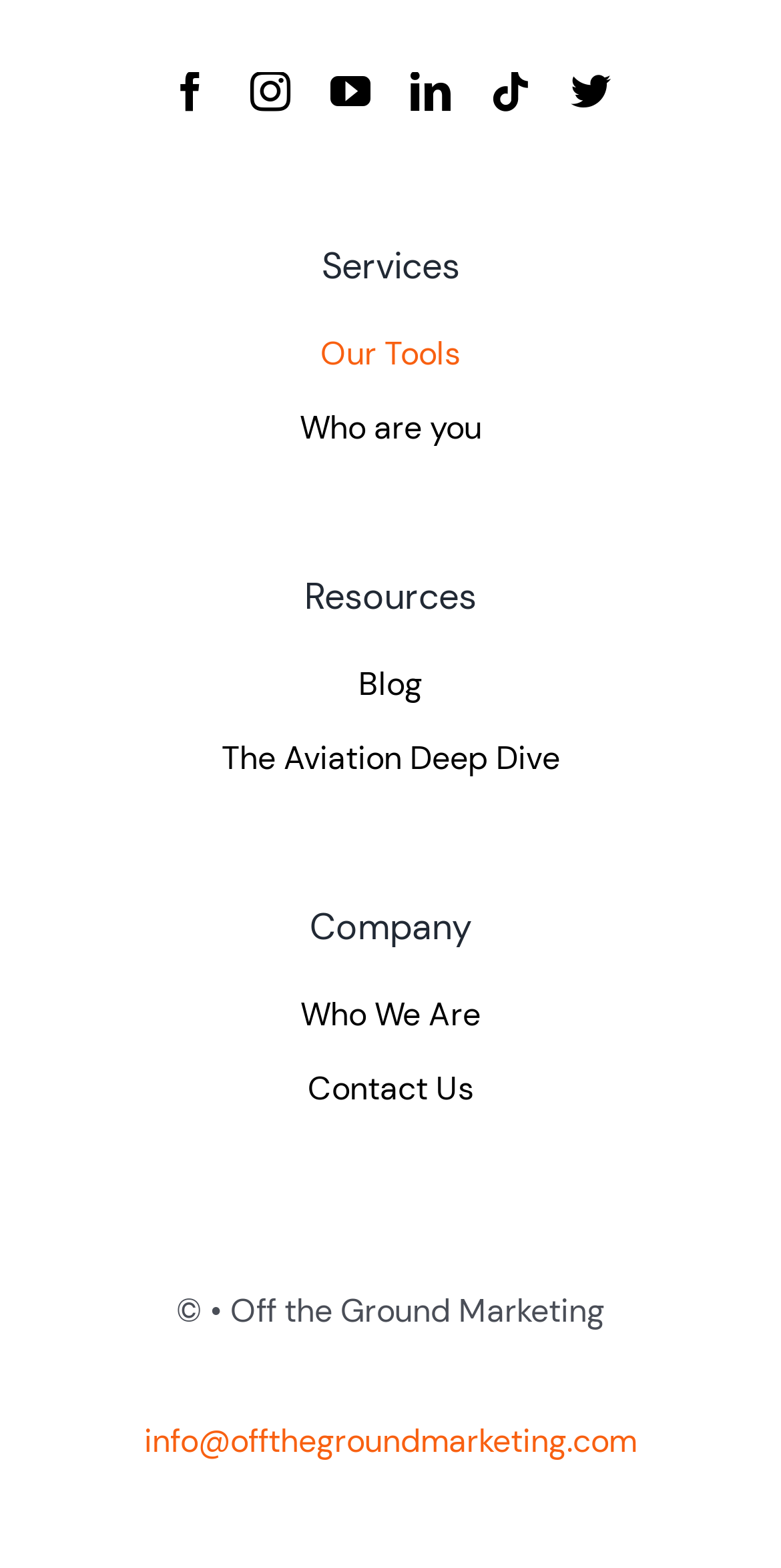Please identify the bounding box coordinates of the element on the webpage that should be clicked to follow this instruction: "read the blog". The bounding box coordinates should be given as four float numbers between 0 and 1, formatted as [left, top, right, bottom].

[0.077, 0.414, 0.923, 0.46]